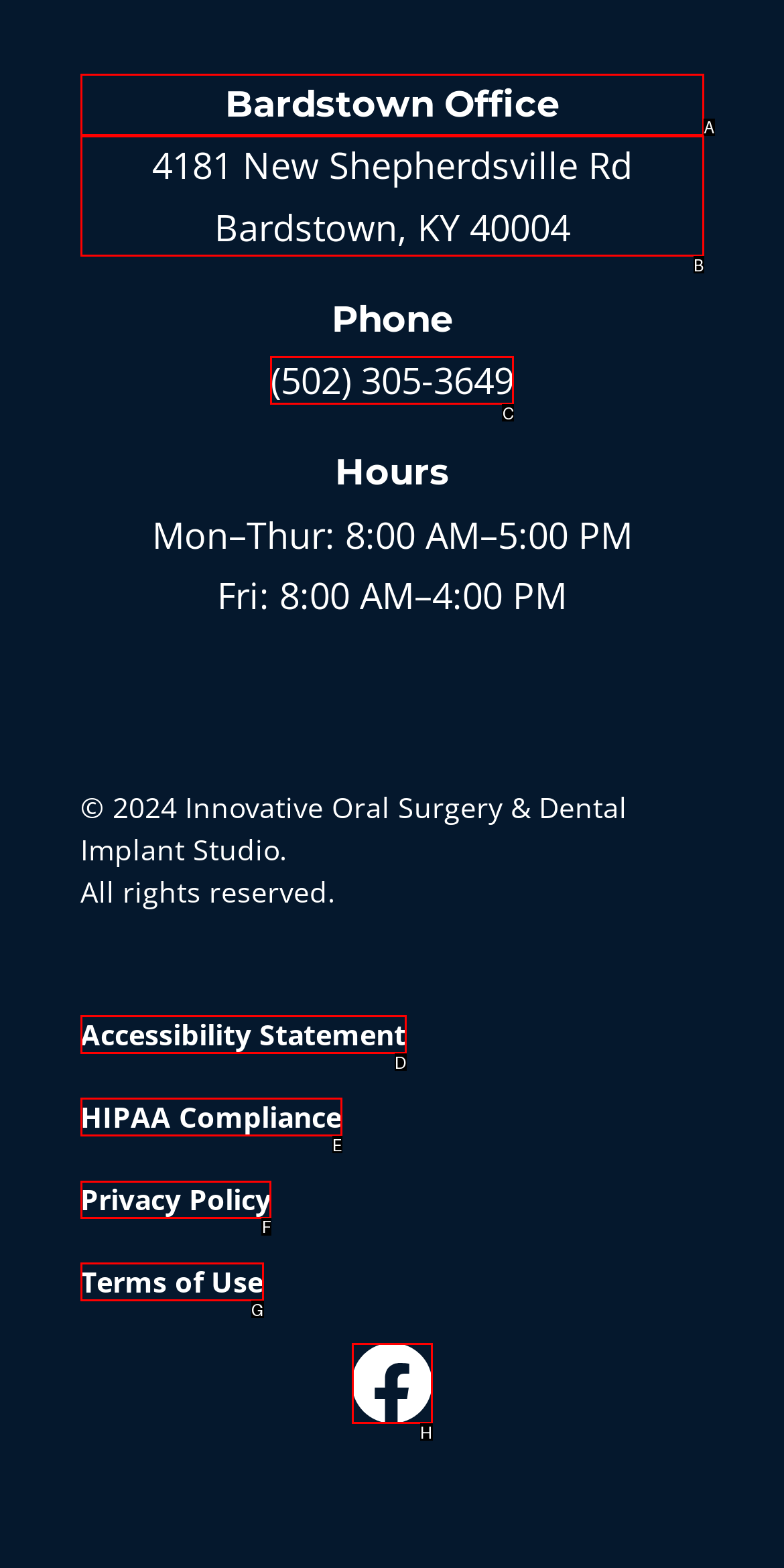Select the HTML element that should be clicked to accomplish the task: Click the Dementia Support Logo Reply with the corresponding letter of the option.

None